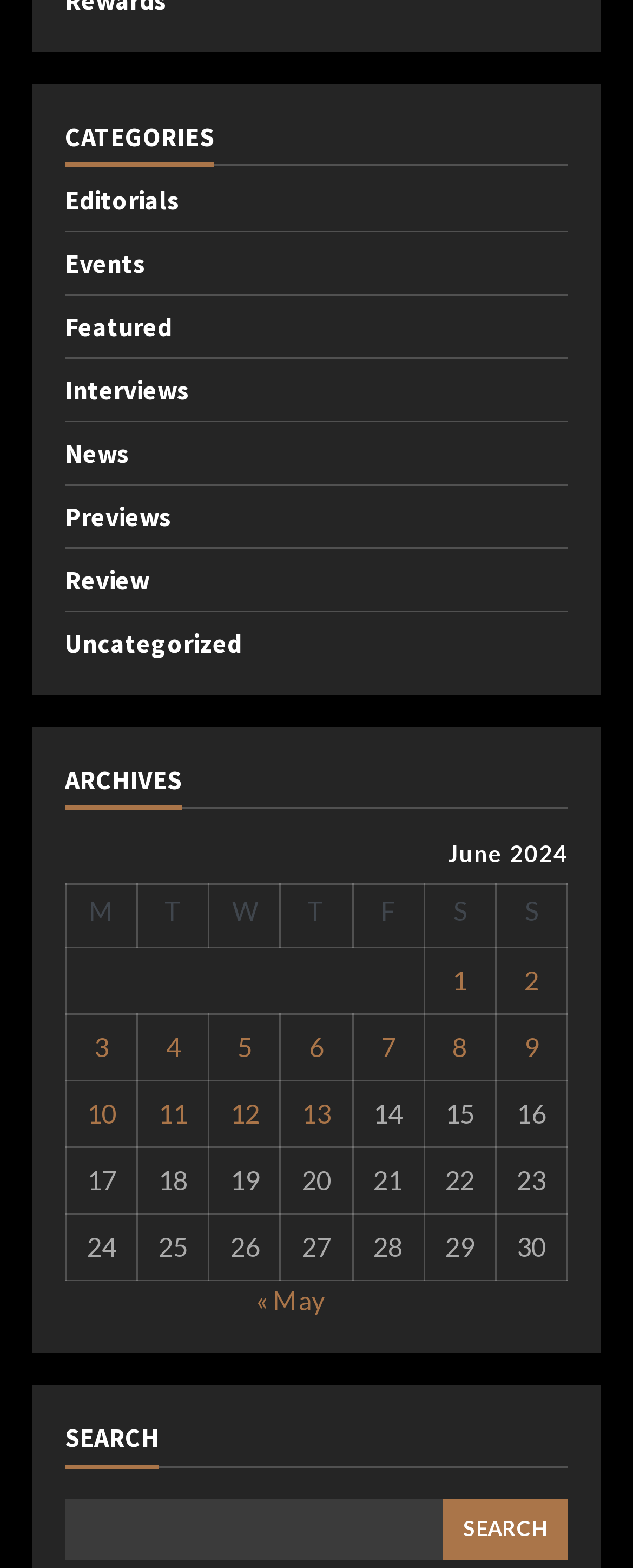Given the description of a UI element: "2", identify the bounding box coordinates of the matching element in the webpage screenshot.

[0.828, 0.616, 0.851, 0.635]